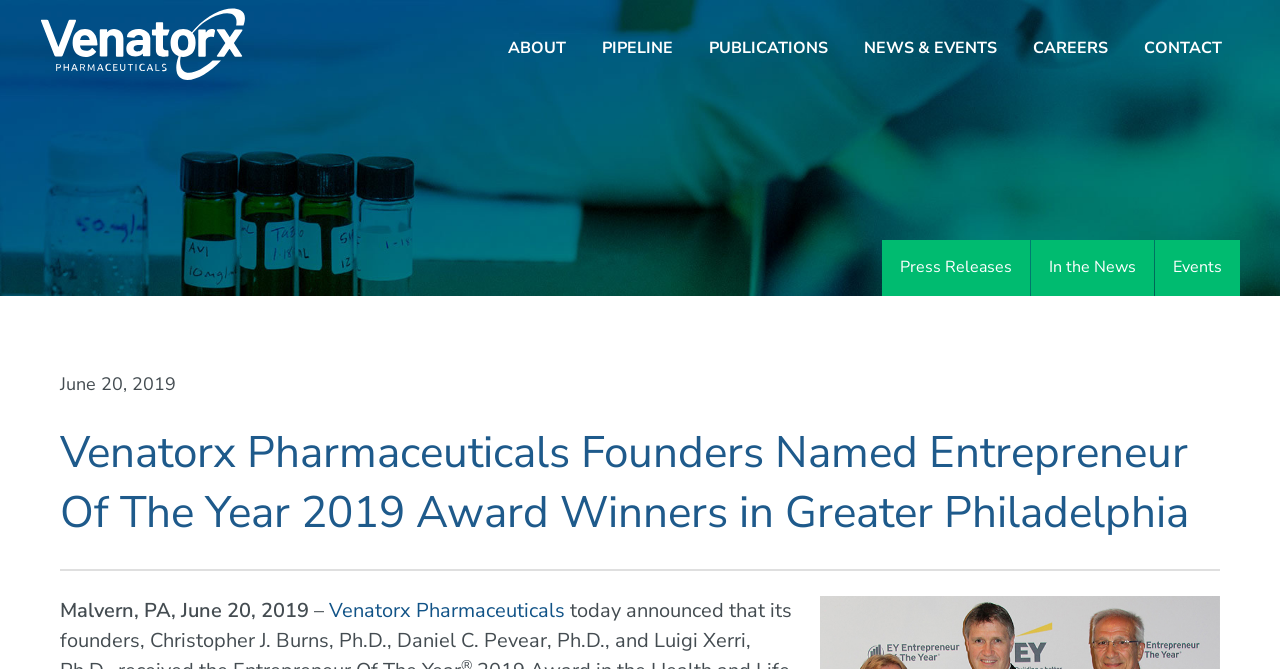Use a single word or phrase to answer the question:
What award did the founders receive?

Entrepreneur Of The Year 2019 Award